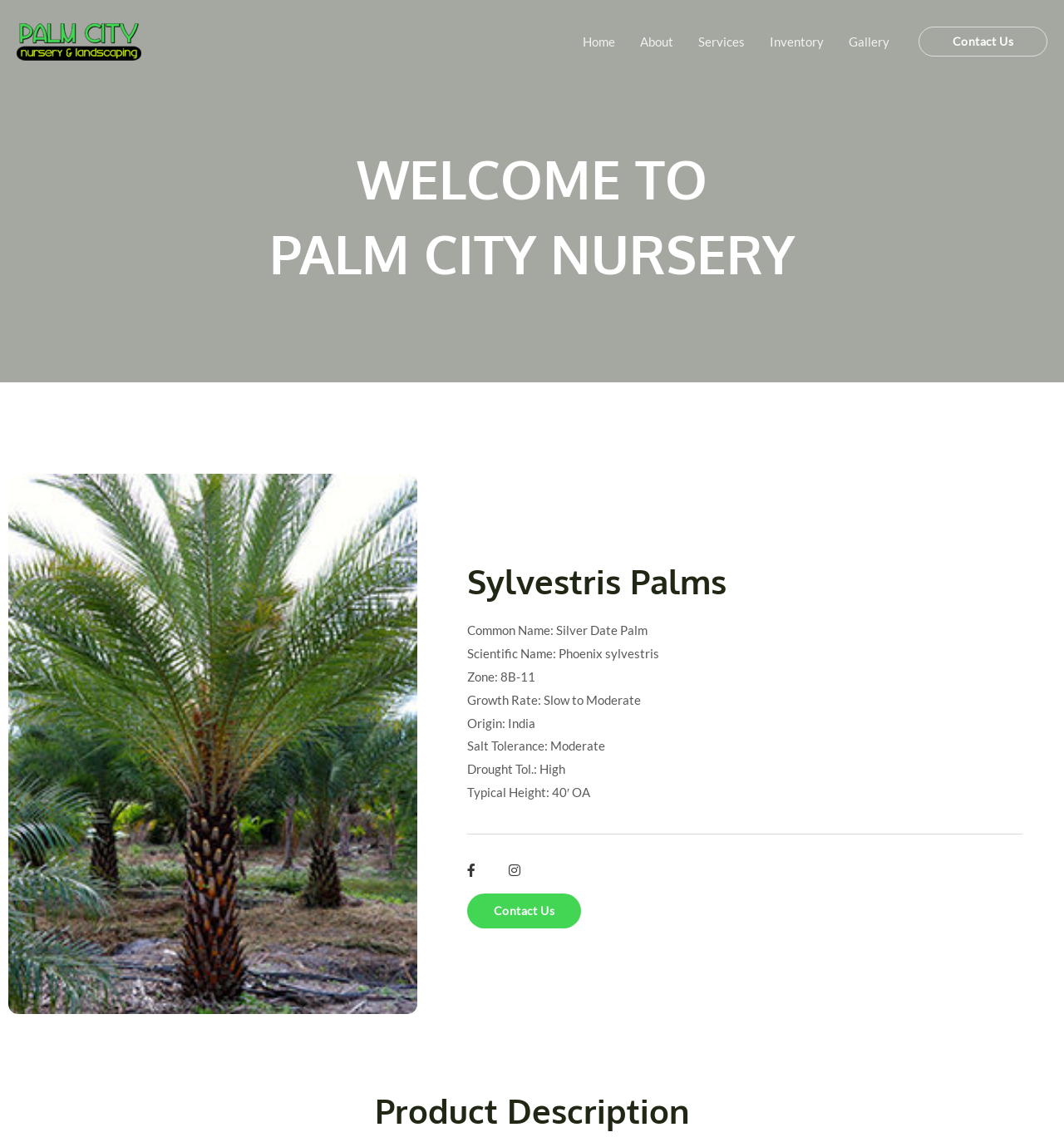Please provide a comprehensive answer to the question based on the screenshot: What is the navigation menu item after 'About'?

I found the answer by looking at the navigation menu items under 'Site Navigation: Primary' and found that the item after 'About' is 'Services'.